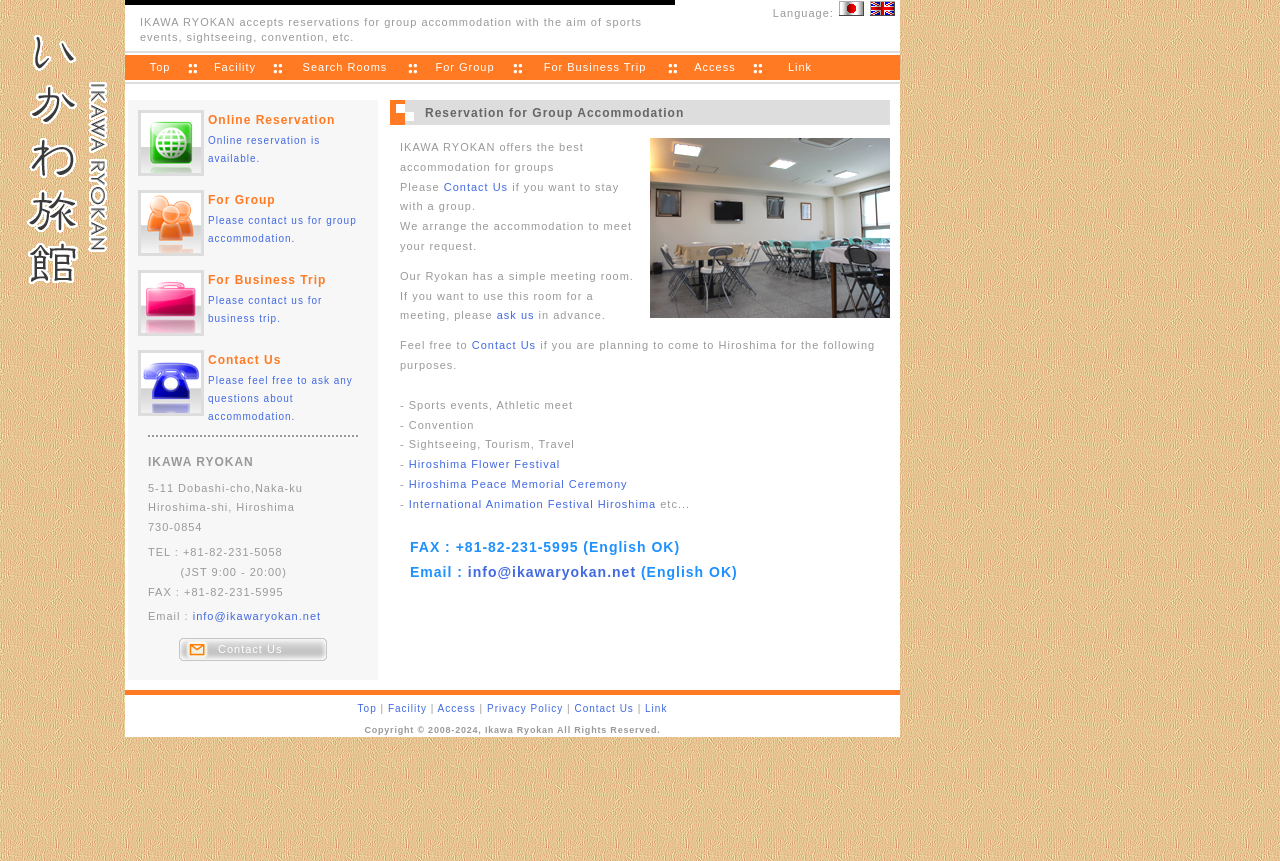What is the language of the webpage?
Please provide a comprehensive answer based on the details in the screenshot.

The language of the webpage is indicated by the language selection links at the top of the webpage, which offer Japanese and English as options. Additionally, the text on the webpage is written in both Japanese and English.